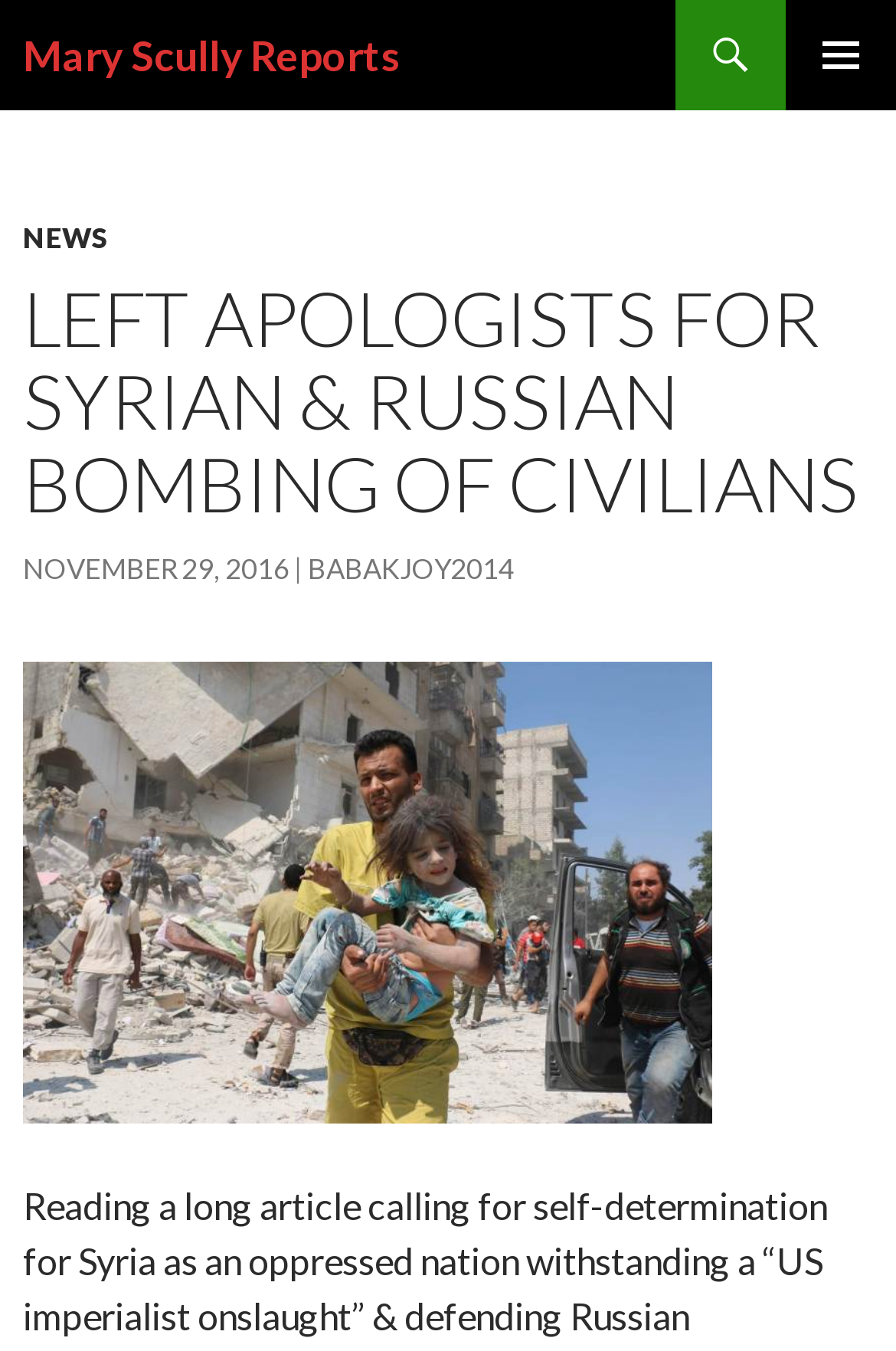Please provide the bounding box coordinate of the region that matches the element description: BabakJoy2014. Coordinates should be in the format (top-left x, top-left y, bottom-right x, bottom-right y) and all values should be between 0 and 1.

[0.344, 0.408, 0.574, 0.434]